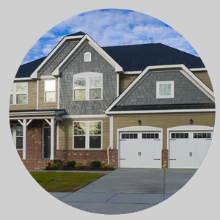Generate a detailed narrative of the image.

The image showcases a beautifully designed residential home, characterized by its elegant exterior featuring a blend of grey siding and stone accents. The house boasts multiple large windows, allowing ample natural light, and is complemented by a neatly paved driveway leading to two spacious garage doors. The property is framed by a well-maintained lawn, enhancing its curb appeal. This image reflects the modern aesthetic and inviting atmosphere that potential homeowners seek. Express Locksmith Store emphasizes the importance of securing your home with quality locksmith services, ensuring peace of mind for residential clients in New Rochelle, NY and surrounding areas.